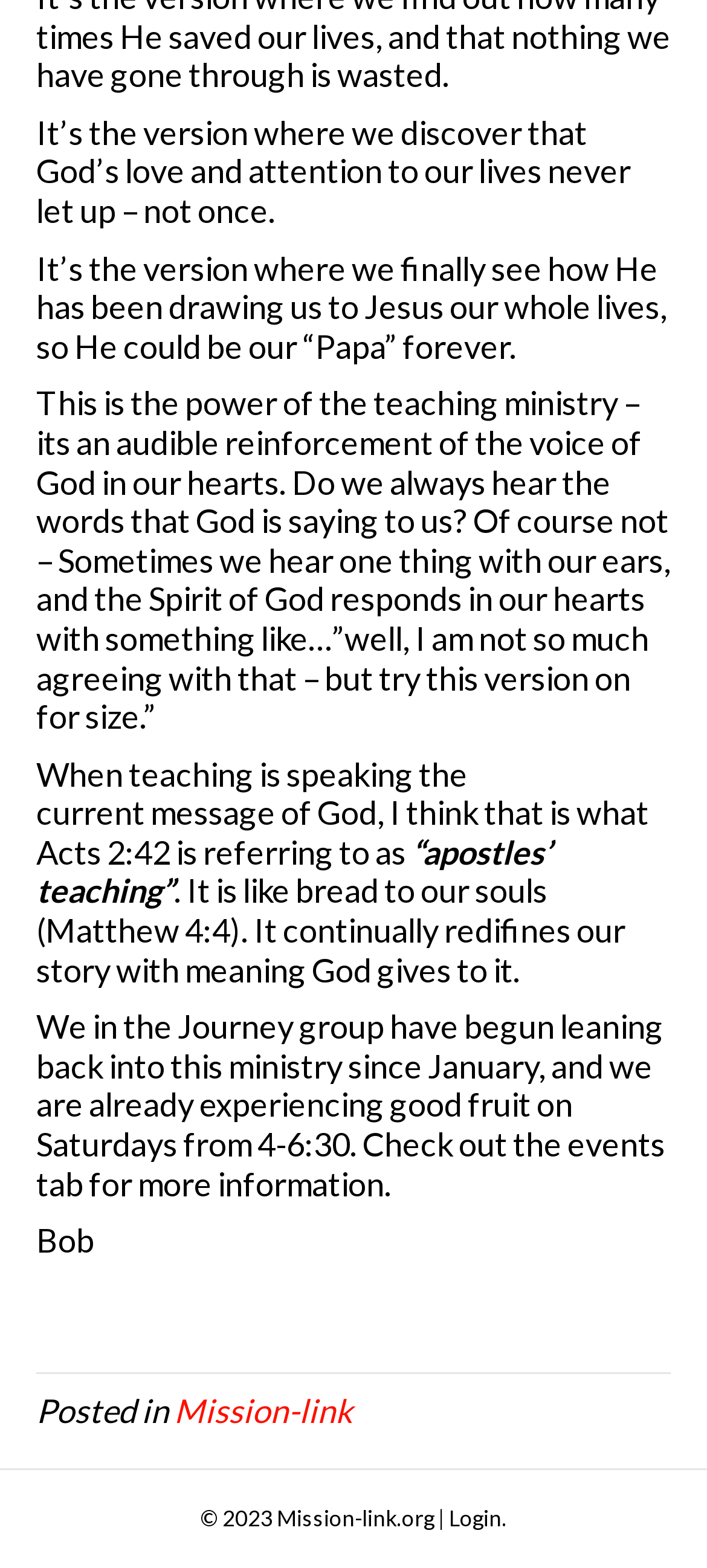Please give a one-word or short phrase response to the following question: 
What is the topic of the article?

Teaching ministry